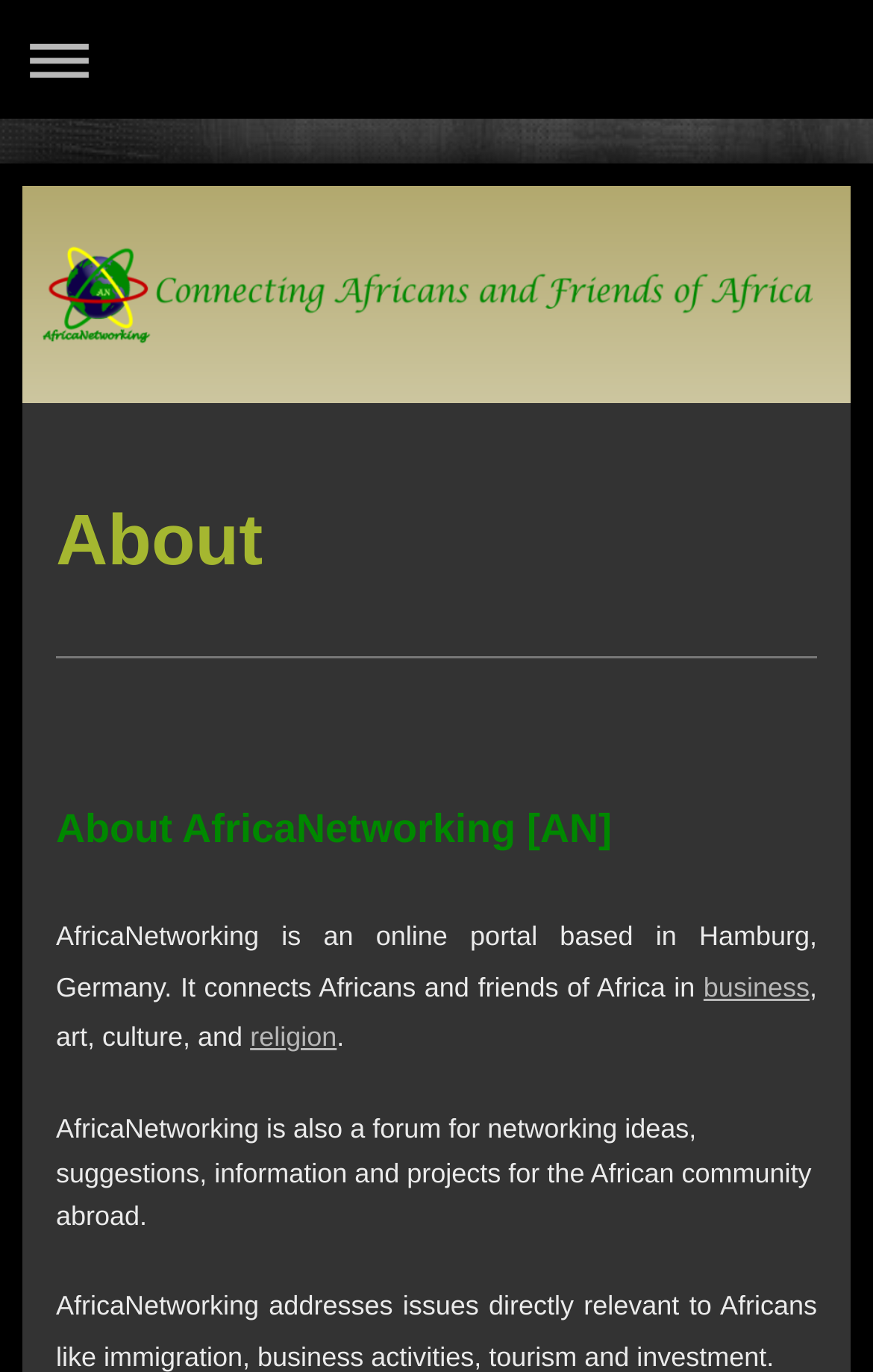Carefully examine the image and provide an in-depth answer to the question: What is the name of the online portal?

I found the answer by looking at the heading 'About AfricaNetworking [AN]' which suggests that AfricaNetworking is the name of the online portal.